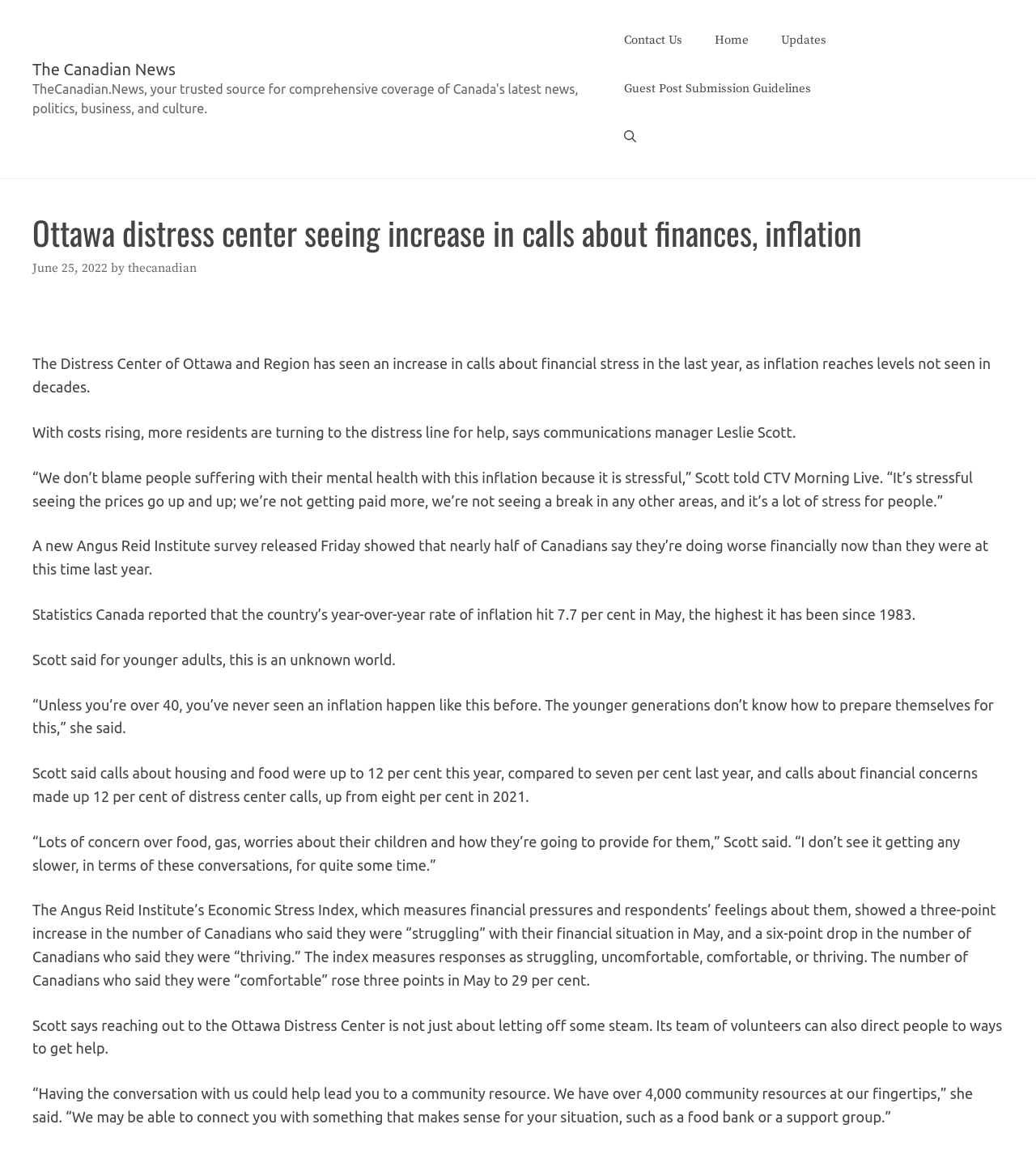Observe the image and answer the following question in detail: What percentage of distress center calls are related to financial concerns?

According to the article, Leslie Scott said that calls about financial concerns made up 12 per cent of distress center calls, up from eight per cent in 2021.